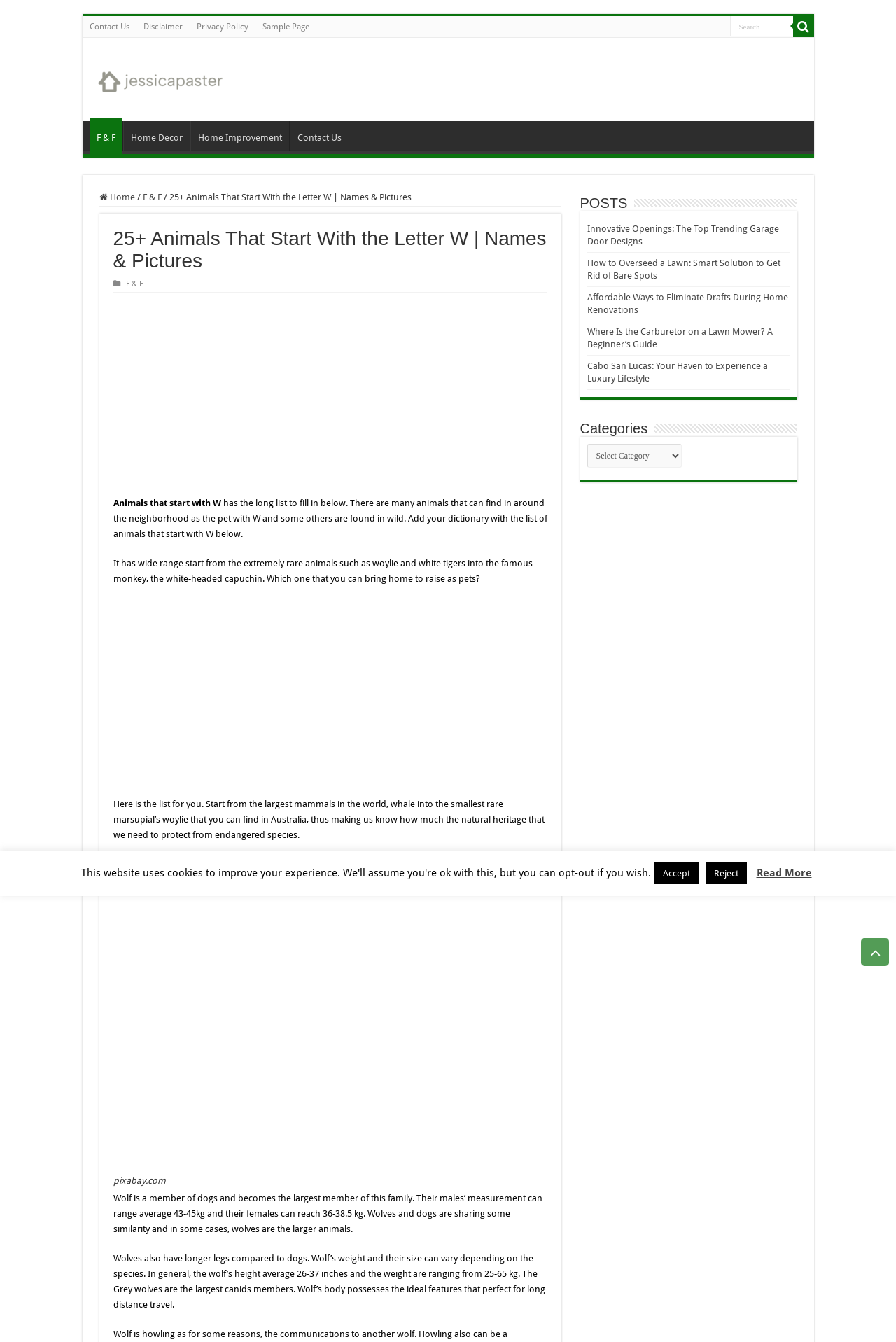Find the bounding box coordinates of the clickable area required to complete the following action: "Visit the contact us page".

[0.092, 0.012, 0.152, 0.028]